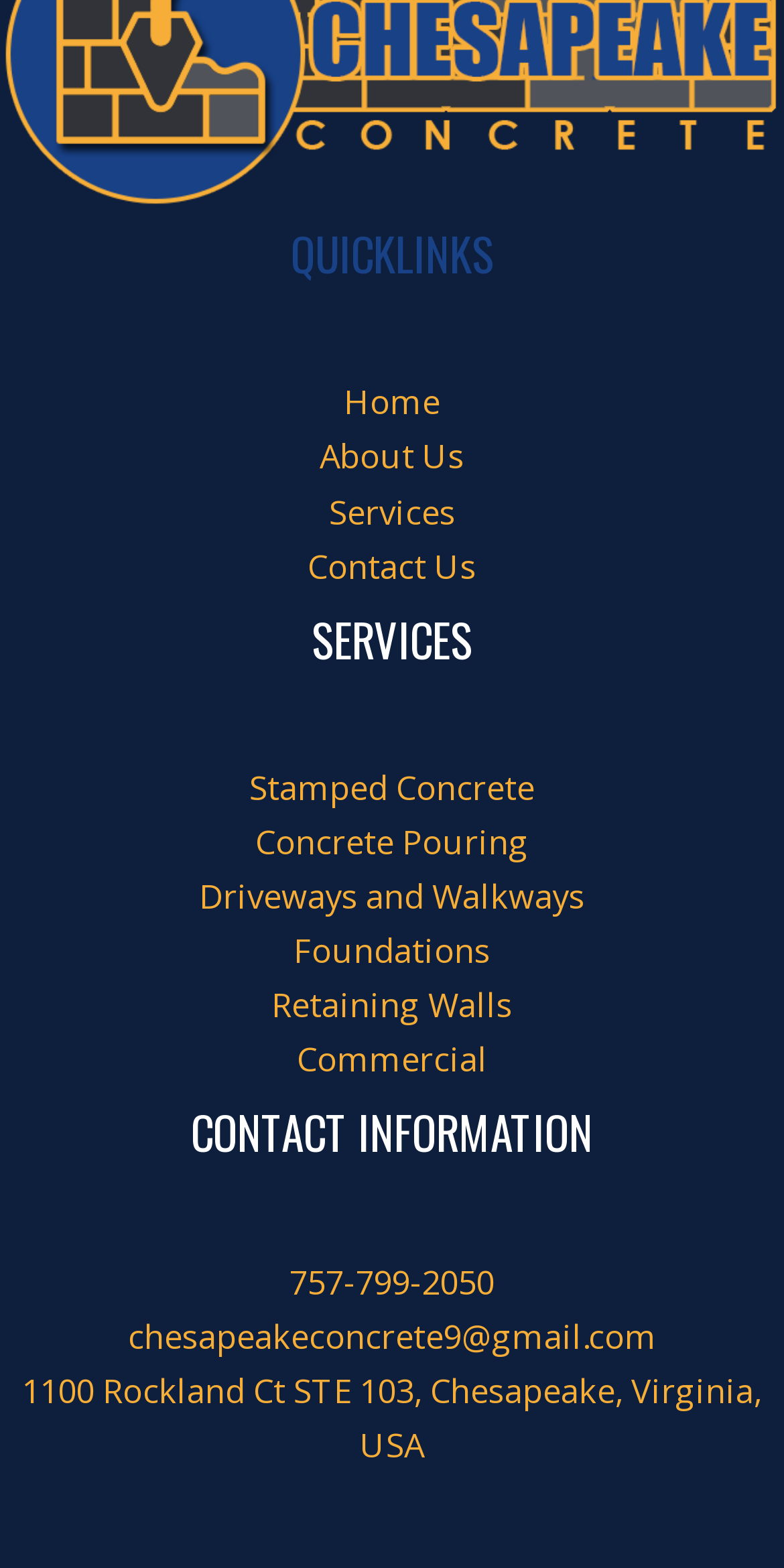Please locate the clickable area by providing the bounding box coordinates to follow this instruction: "Click on Home".

[0.438, 0.241, 0.562, 0.271]